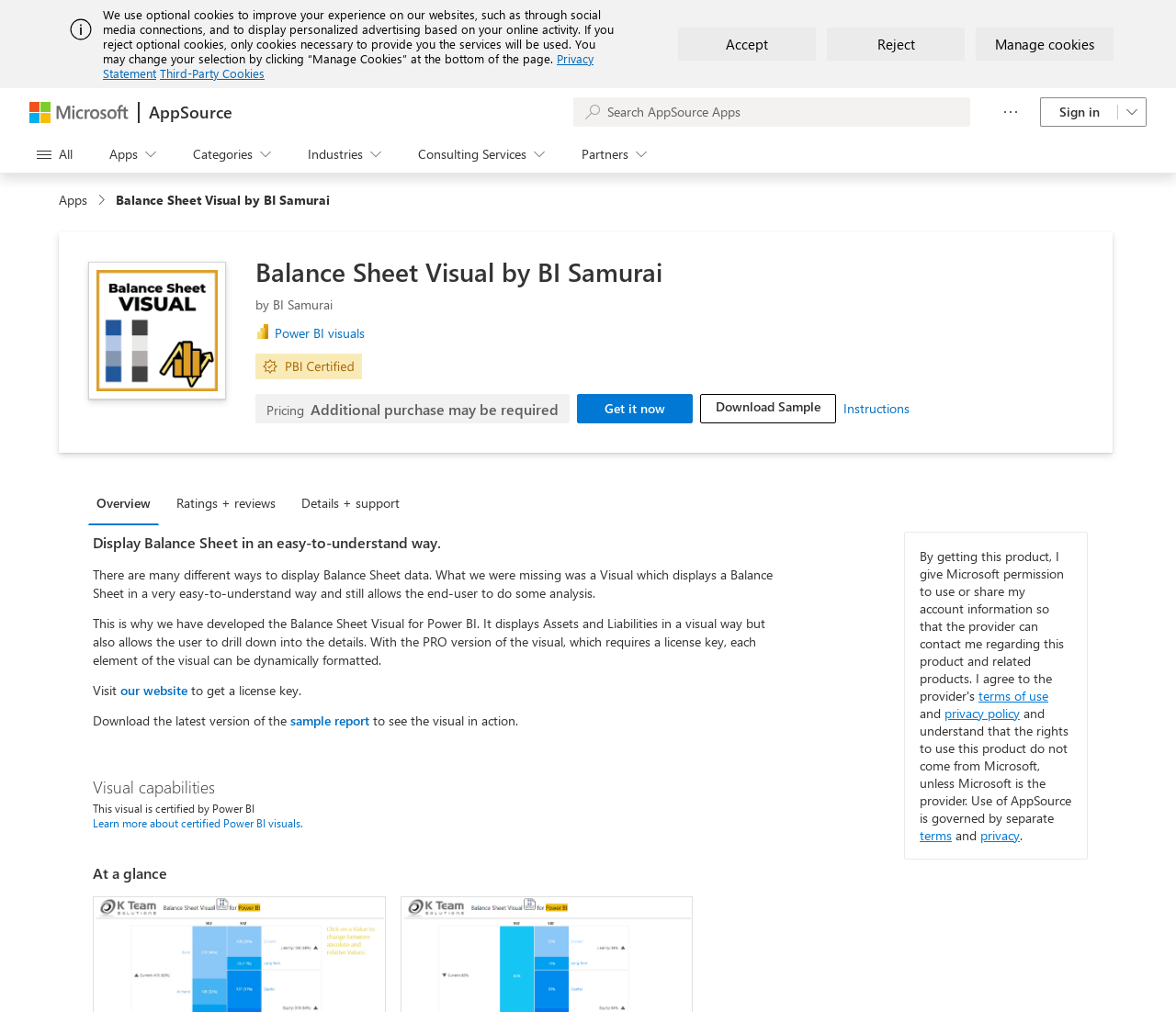For the given element description Power BI visuals, determine the bounding box coordinates of the UI element. The coordinates should follow the format (top-left x, top-left y, bottom-right x, bottom-right y) and be within the range of 0 to 1.

[0.234, 0.32, 0.322, 0.338]